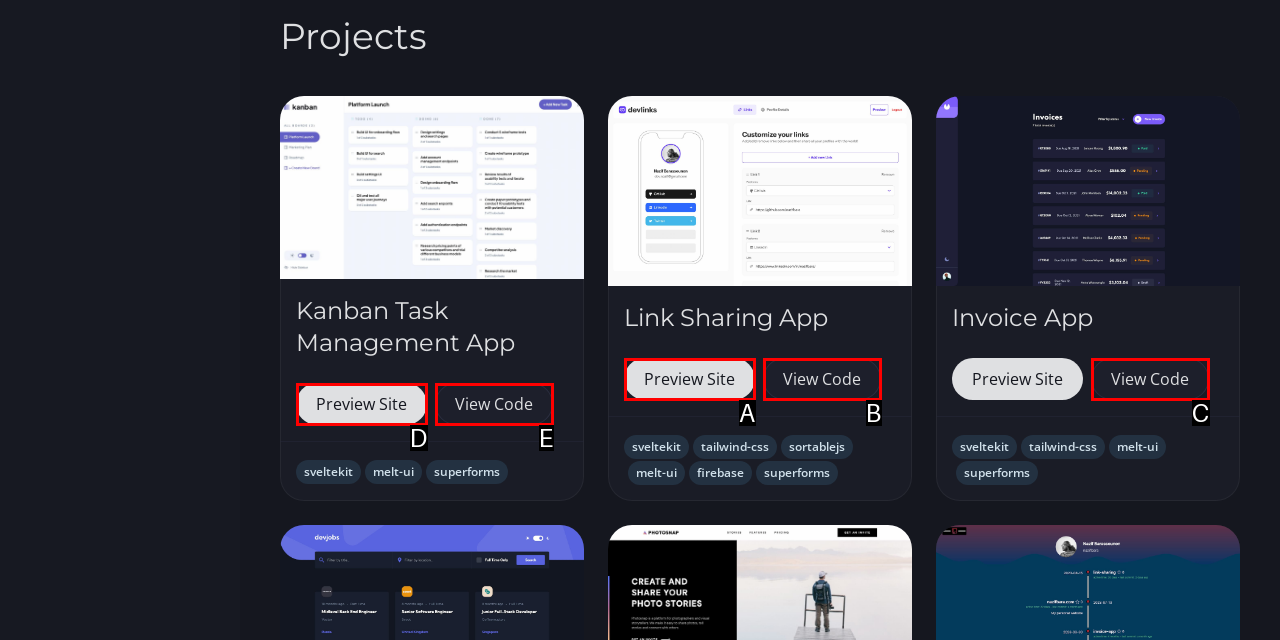Identify the option that corresponds to the description: Preview Site. Provide only the letter of the option directly.

D